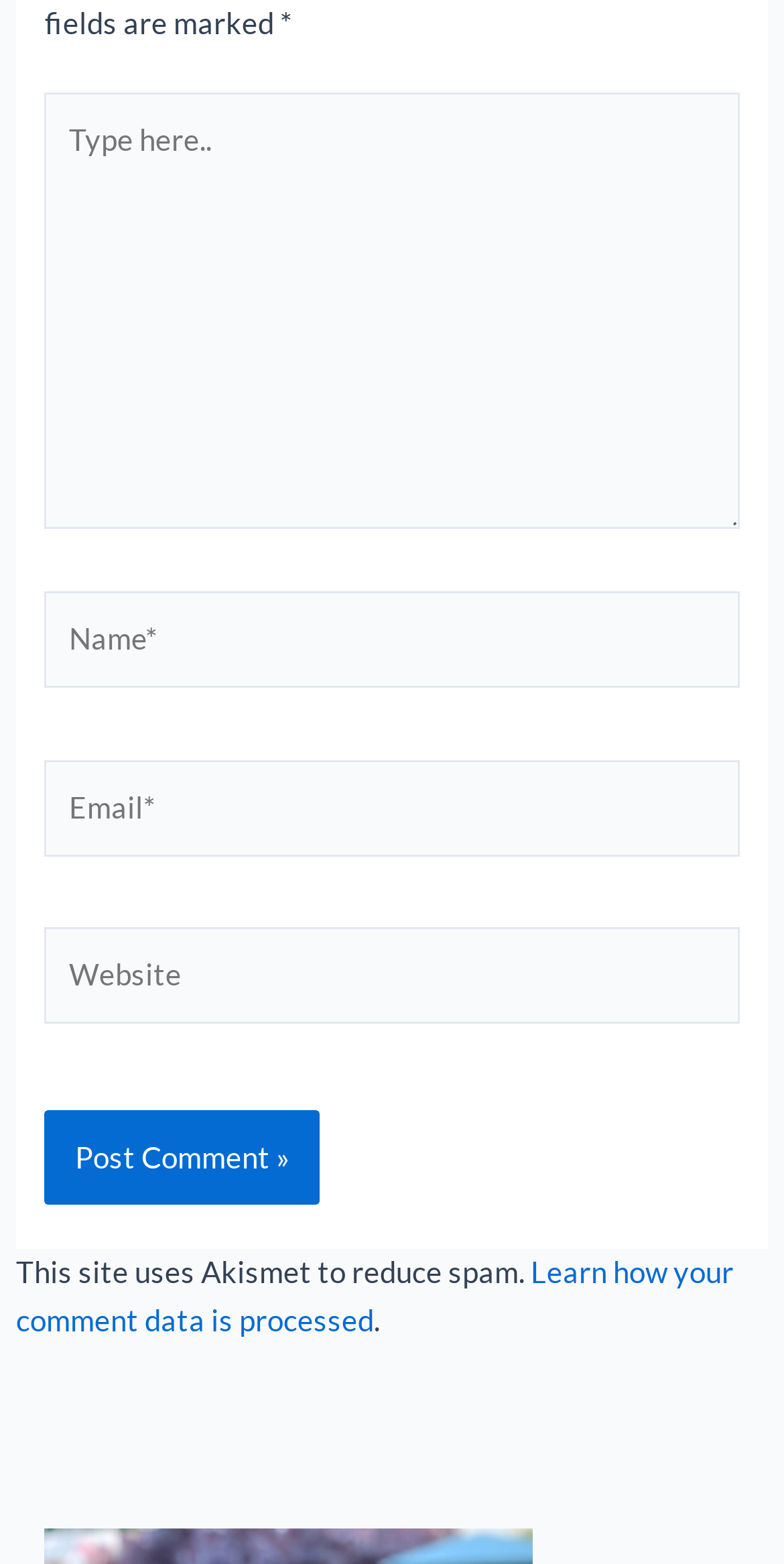Given the element description name="submit" value="Post Comment »", predict the bounding box coordinates for the UI element in the webpage screenshot. The format should be (top-left x, top-left y, bottom-right x, bottom-right y), and the values should be between 0 and 1.

[0.058, 0.71, 0.409, 0.77]